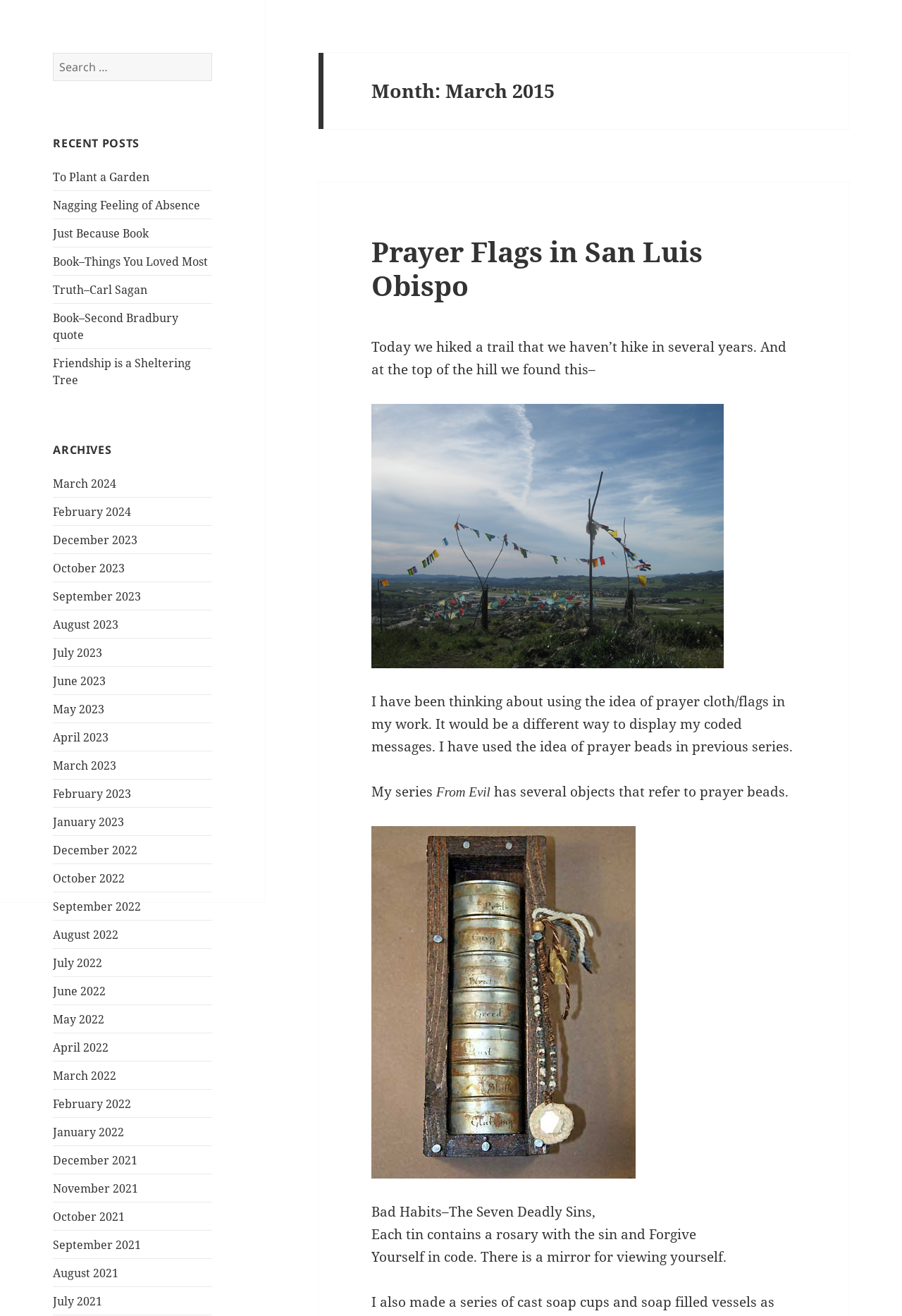Find the bounding box coordinates of the UI element according to this description: "Just Because Book".

[0.059, 0.171, 0.165, 0.183]